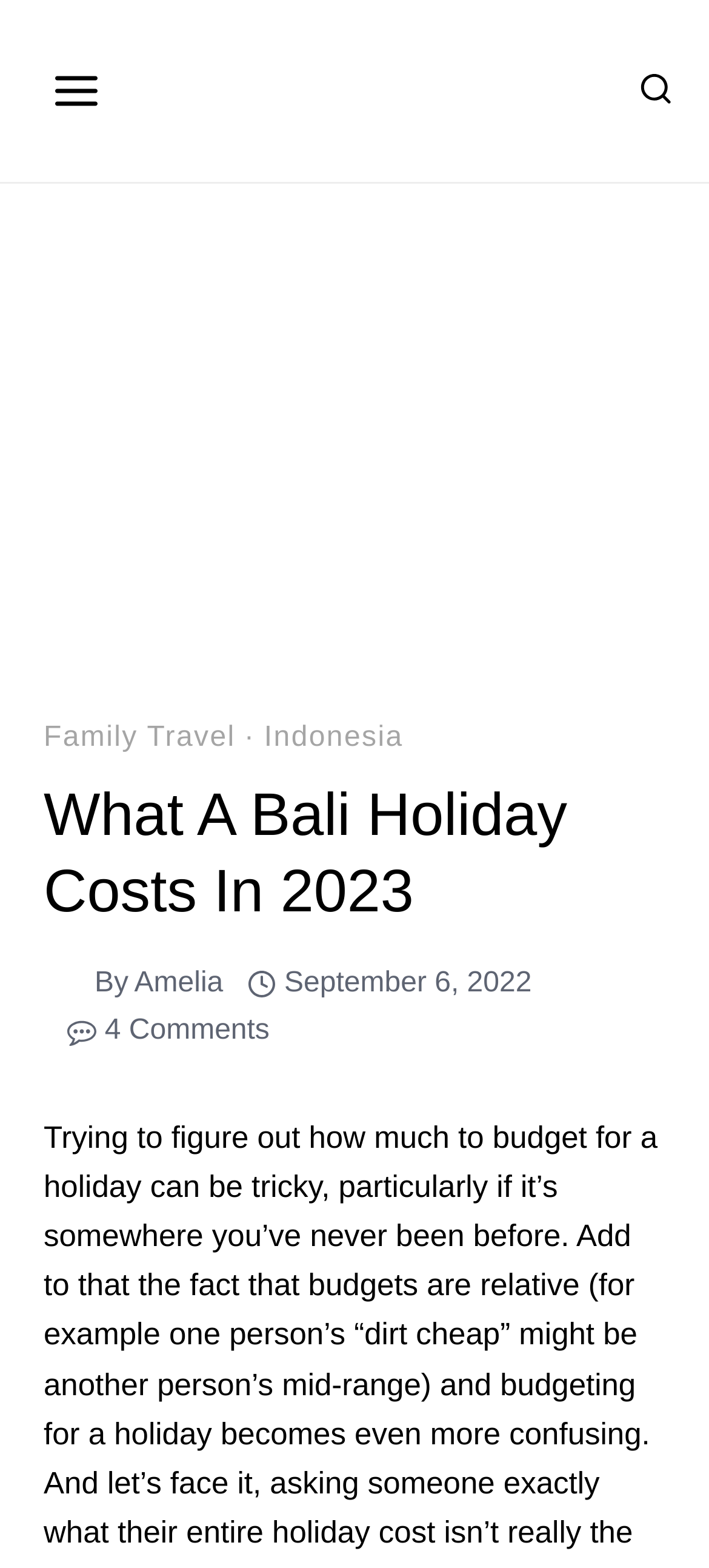Who is the author of the article? Refer to the image and provide a one-word or short phrase answer.

Amelia